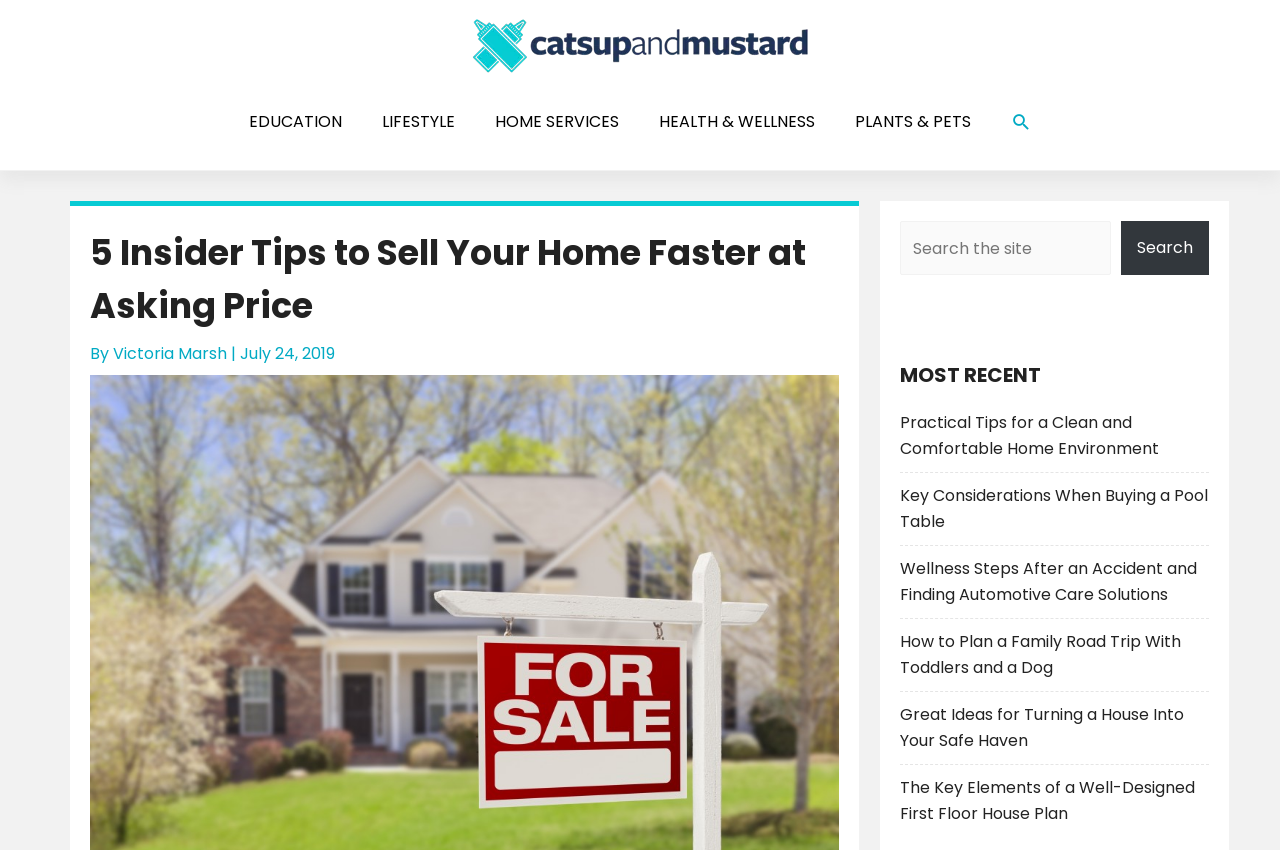How many recent articles are listed?
Using the visual information, answer the question in a single word or phrase.

6